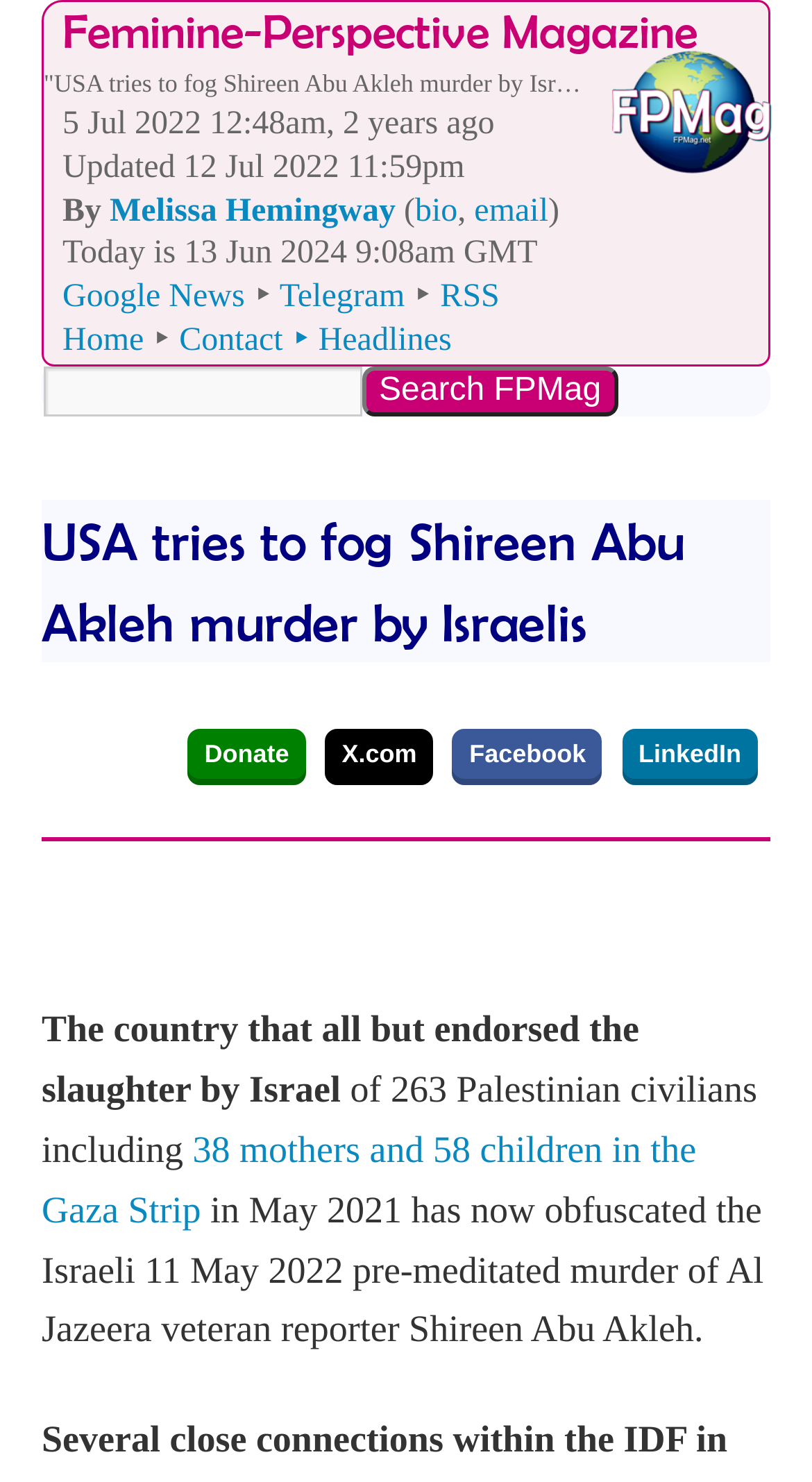What is the principal heading displayed on the webpage?

USA tries to fog Shireen Abu Akleh murder by Israelis